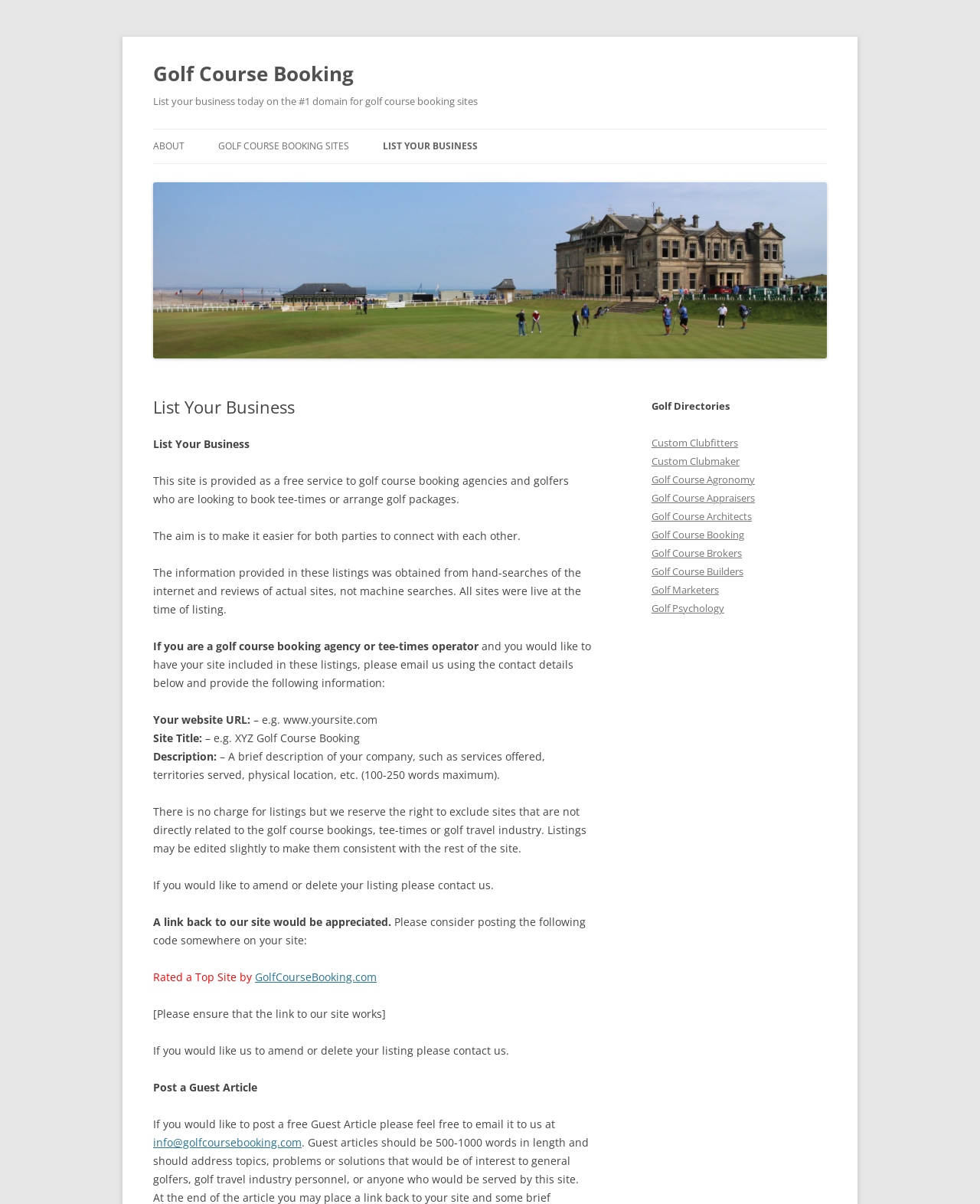Offer a detailed account of what is visible on the webpage.

This webpage is dedicated to listing golf course booking agencies and golfers who want to book tee-times or arrange golf packages. At the top, there is a heading "Golf Course Booking" followed by a link with the same text. Below this, there is a heading "List your business today on the #1 domain for golf course booking sites" and a link "Skip to content" on the right side.

The main content area is divided into two sections. On the left side, there is a section with a heading "List Your Business" and an image with the same text. Below this, there are several paragraphs of text explaining the purpose of the site, how to get listed, and the requirements for listing. The text also mentions that there is no charge for listings but the site reserves the right to exclude sites that are not directly related to the golf course bookings, tee-times, or golf travel industry.

On the right side, there is a complementary section with a heading "Golf Directories" and several links to various golf-related services such as custom clubfitters, golf course agronomy, and golf course architects.

At the bottom of the page, there are additional links and text, including a section on posting a guest article and contact information for the site.